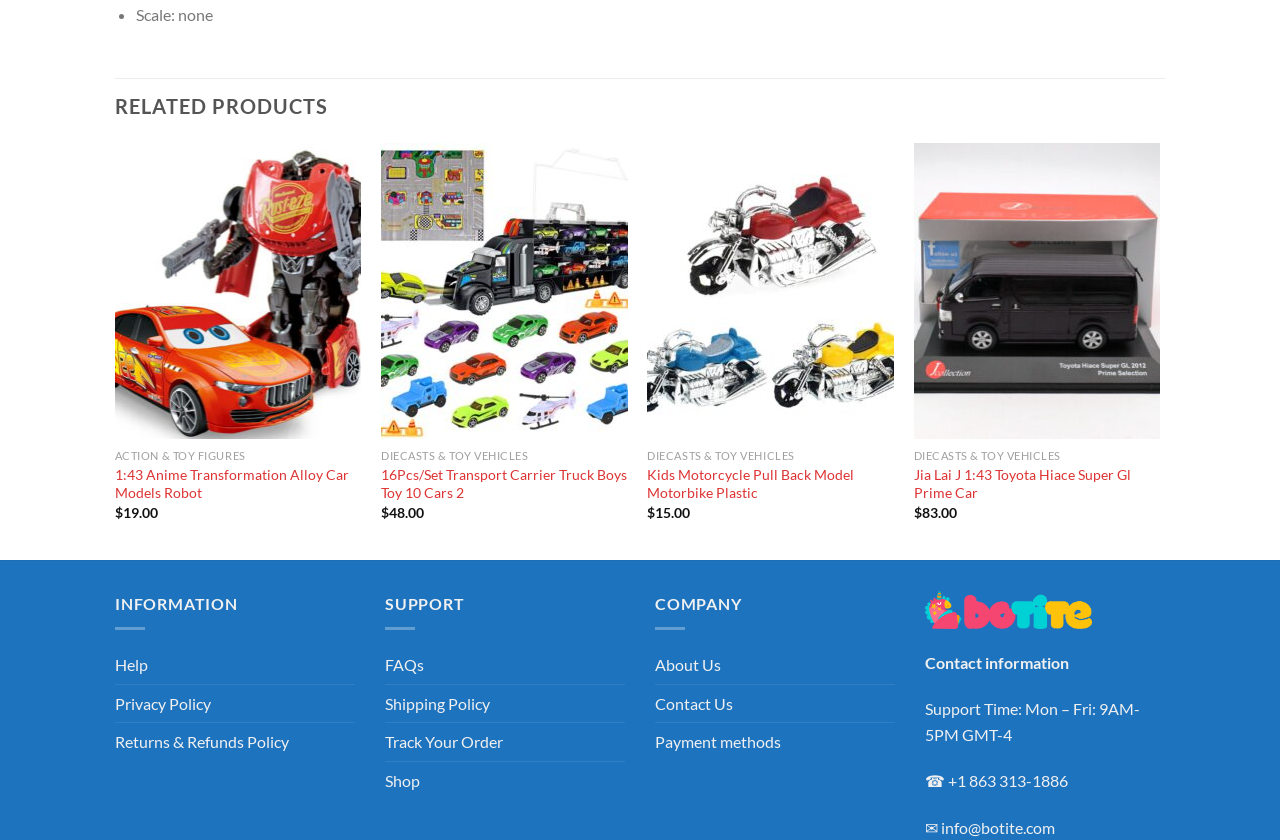What is the category of the first product?
Provide a comprehensive and detailed answer to the question.

I determined the category of the first product by looking at the text 'ACTION & TOY FIGURES' which is located above the product name '1:43 Anime Transformation Alloy Car Models Robot'.